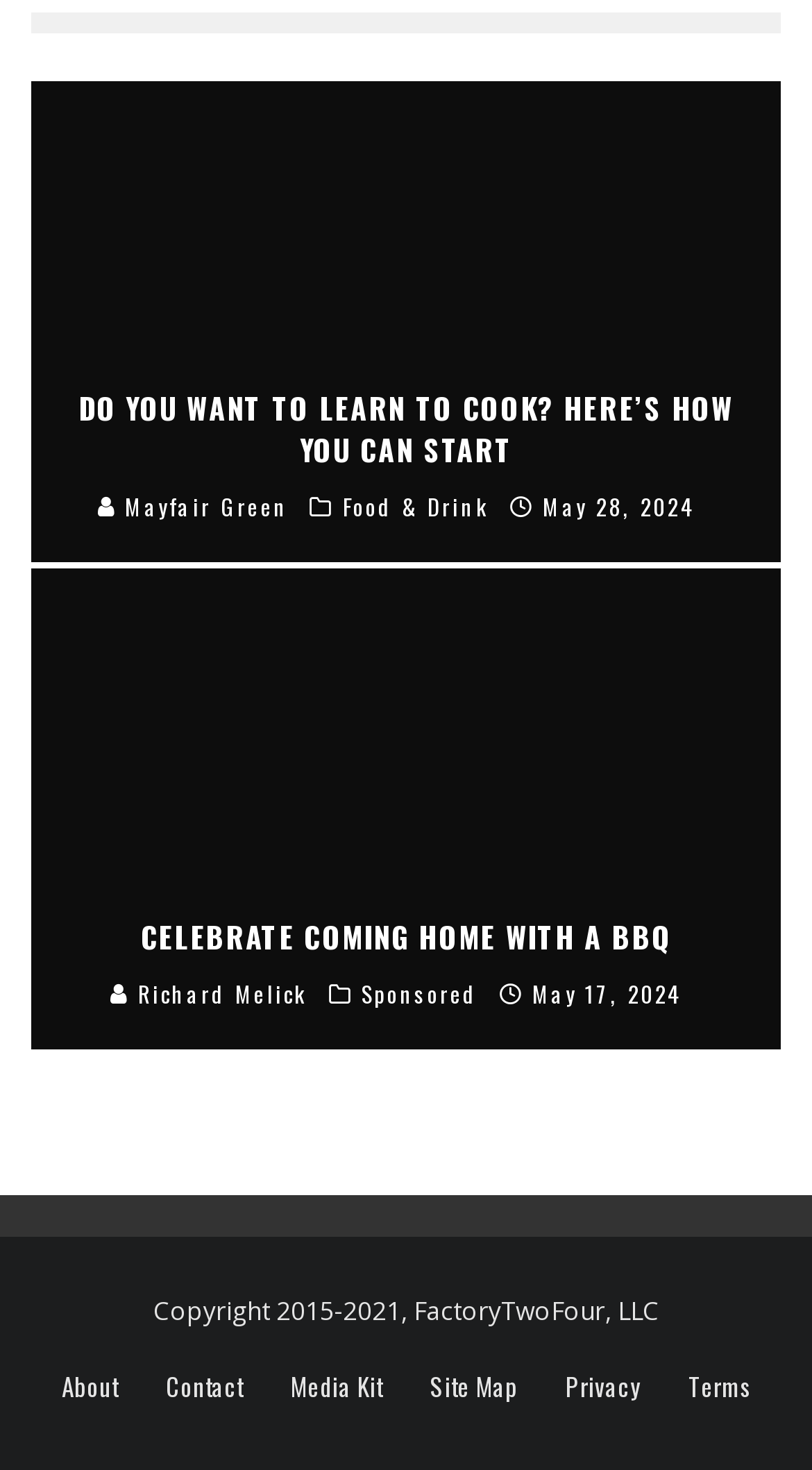Find the bounding box coordinates of the element to click in order to complete this instruction: "Click the HOME link". The bounding box coordinates must be four float numbers between 0 and 1, denoted as [left, top, right, bottom].

None